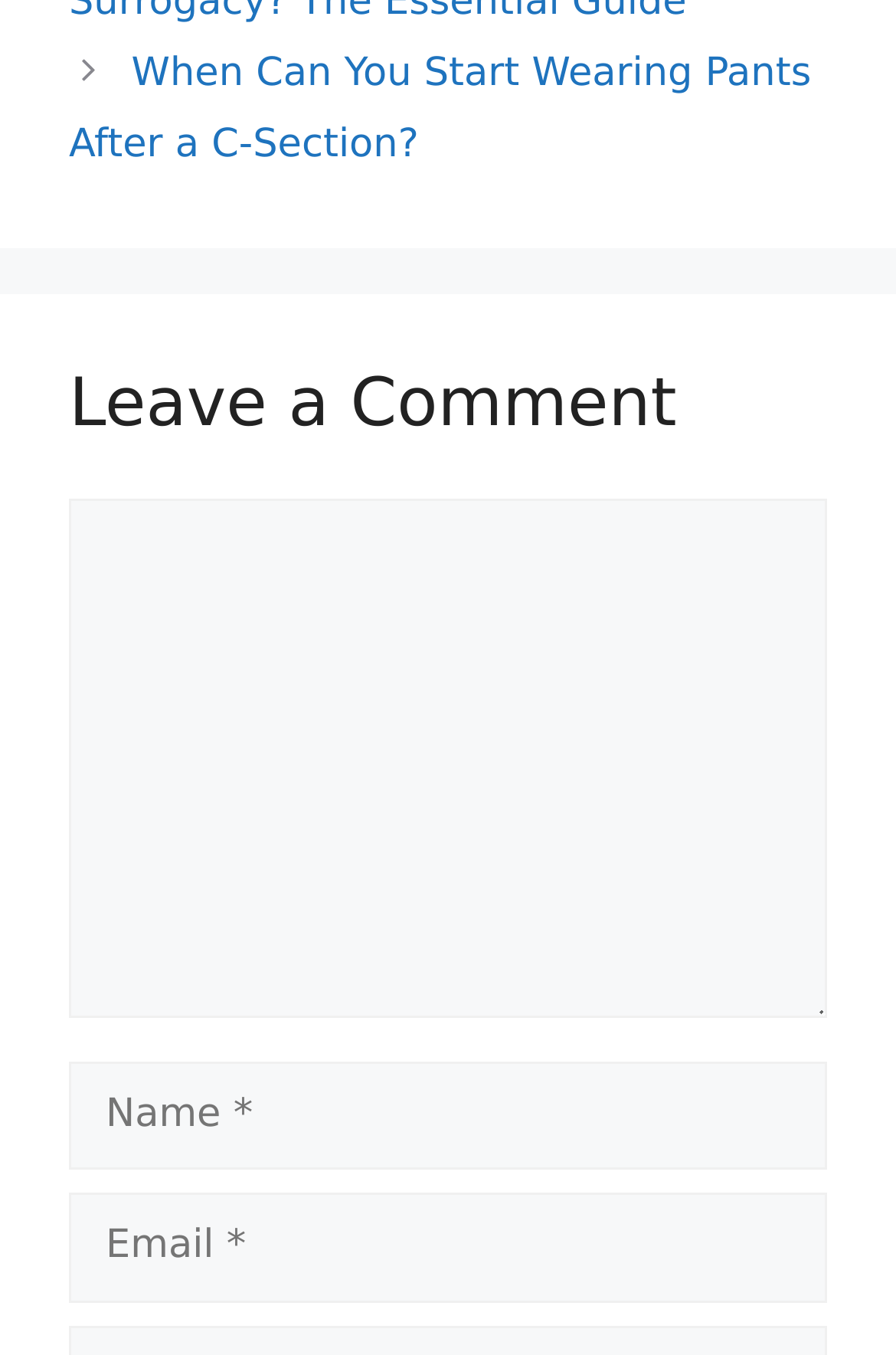What is the purpose of the textbox?
Using the information from the image, answer the question thoroughly.

The purpose of the textbox can be determined by looking at the heading 'Leave a Comment' above the textbox, which suggests that the textbox is for users to leave a comment on the article.